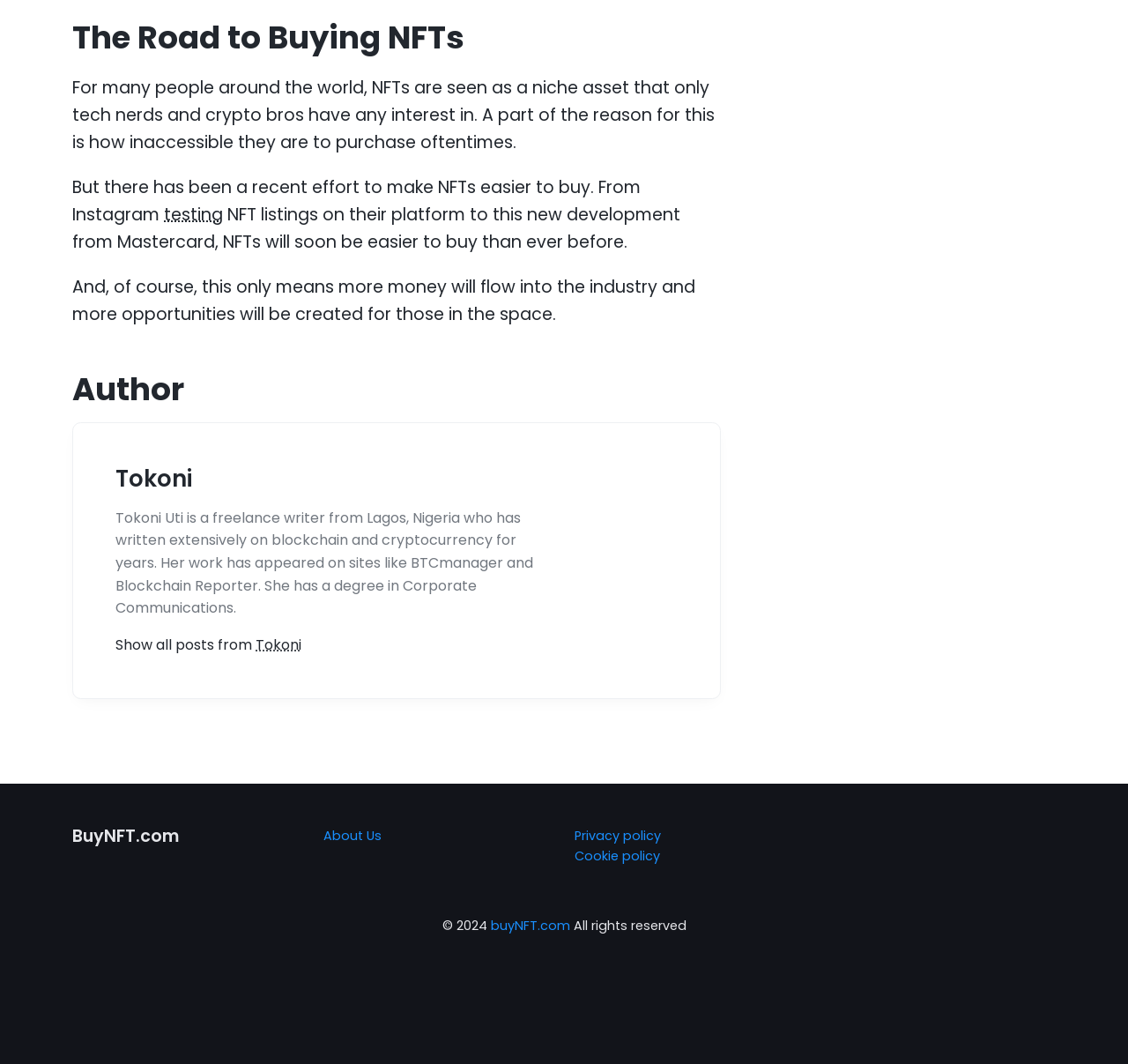Provide a short answer using a single word or phrase for the following question: 
What is the profession of the author?

Freelance writer